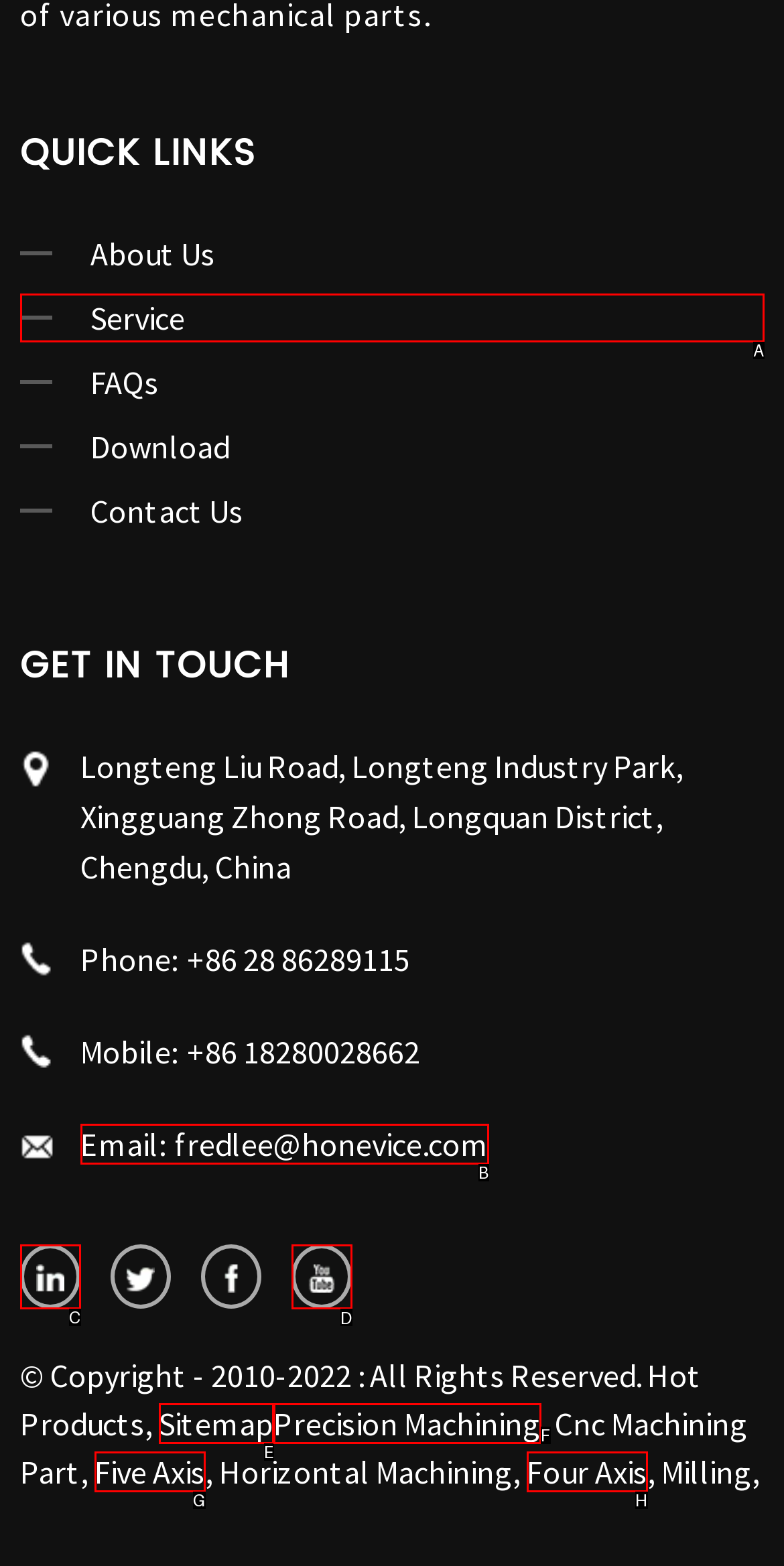Point out the correct UI element to click to carry out this instruction: Visit youtube channel
Answer with the letter of the chosen option from the provided choices directly.

D